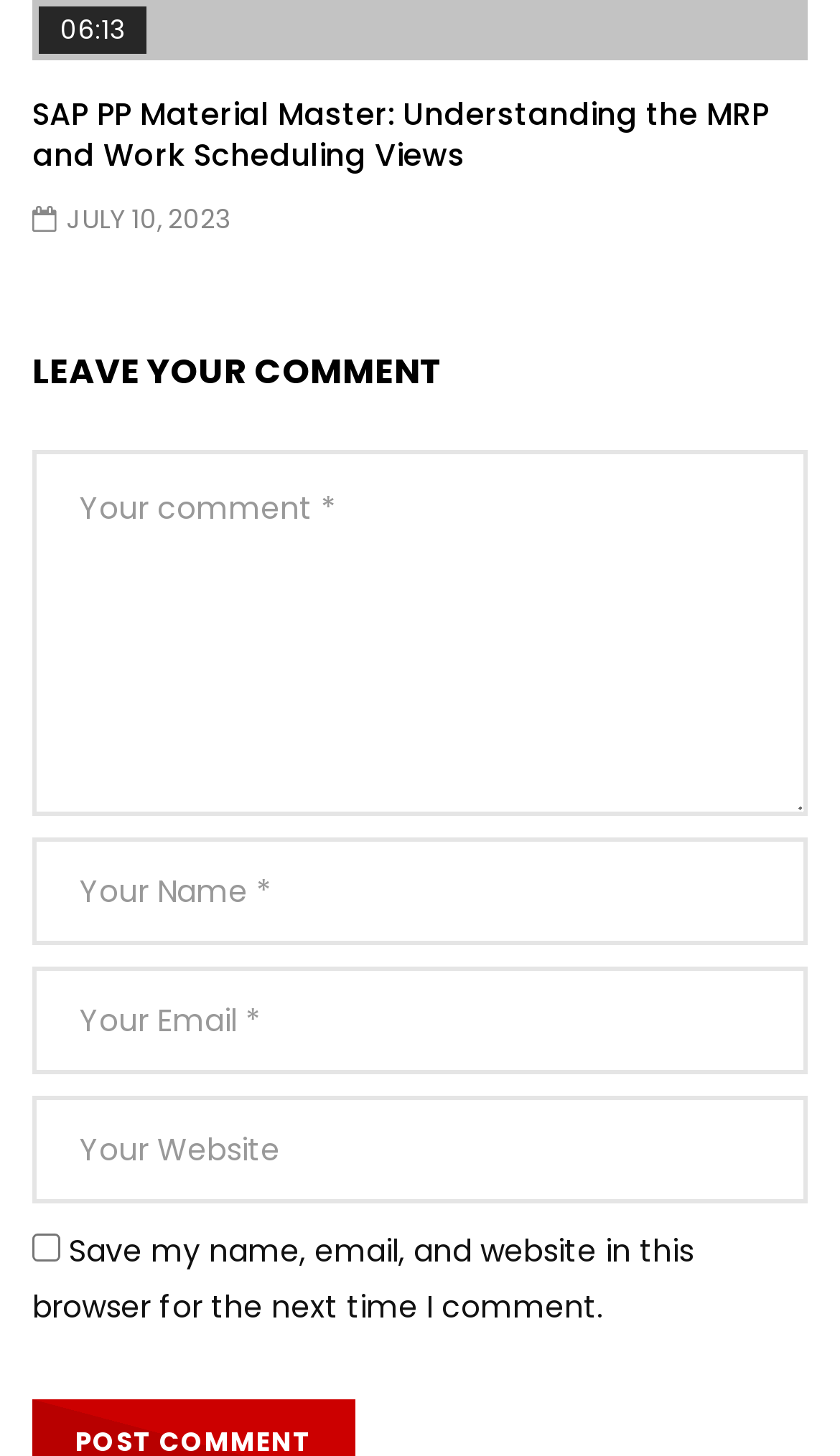Please provide a short answer using a single word or phrase for the question:
What is the current time?

06:13